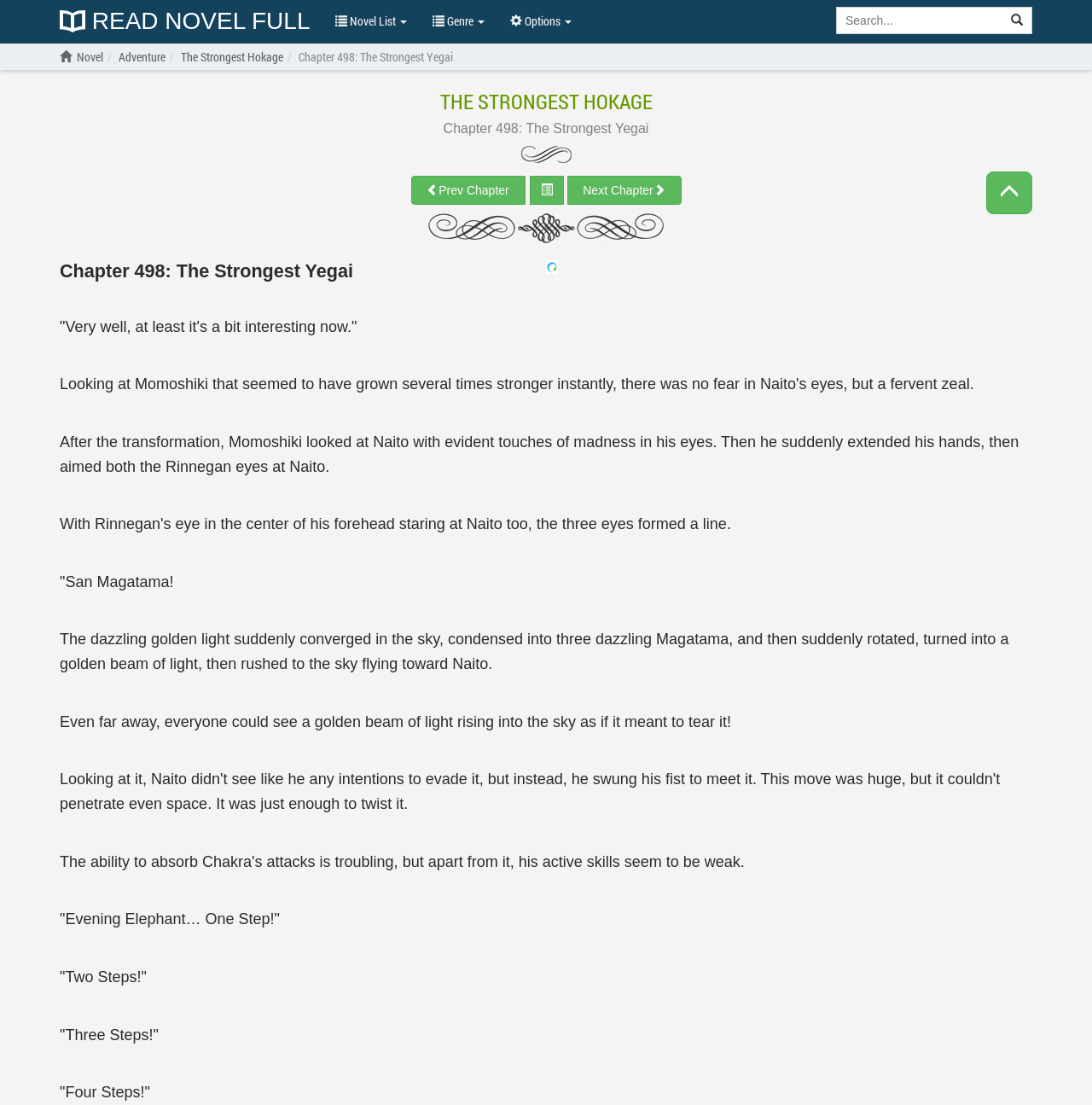Please mark the bounding box coordinates of the area that should be clicked to carry out the instruction: "Search for a novel".

[0.766, 0.006, 0.919, 0.031]